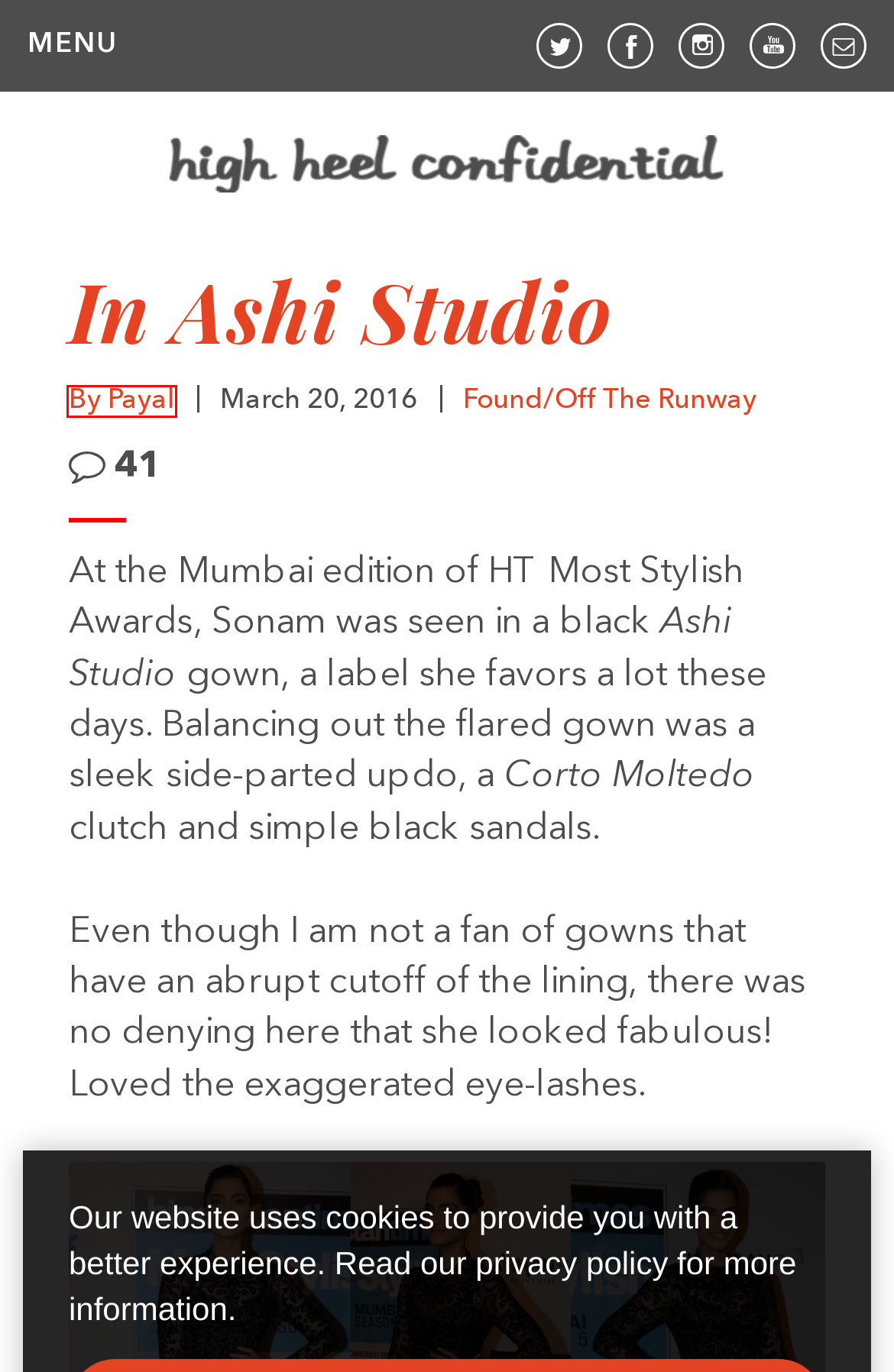Examine the webpage screenshot and identify the UI element enclosed in the red bounding box. Pick the webpage description that most accurately matches the new webpage after clicking the selected element. Here are the candidates:
A. HT Most Stylish Mumbai 2016
B. Found/Off The Runway
C. In Drzya
D. Shop
E. Payal
F. Ad Space
G. About
H. The P&P Project

E